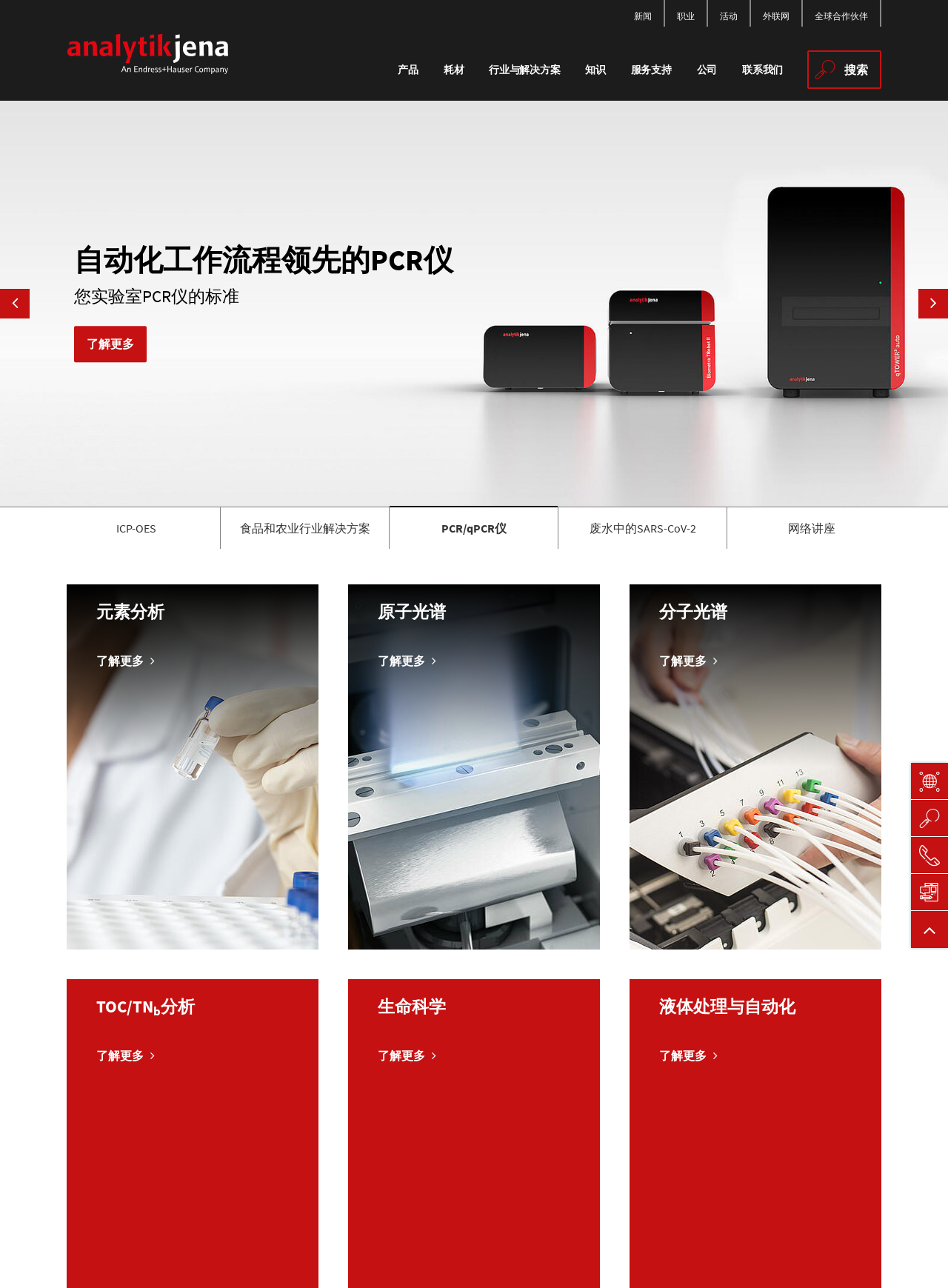Please find the bounding box coordinates of the section that needs to be clicked to achieve this instruction: "Search for something".

[0.852, 0.039, 0.93, 0.069]